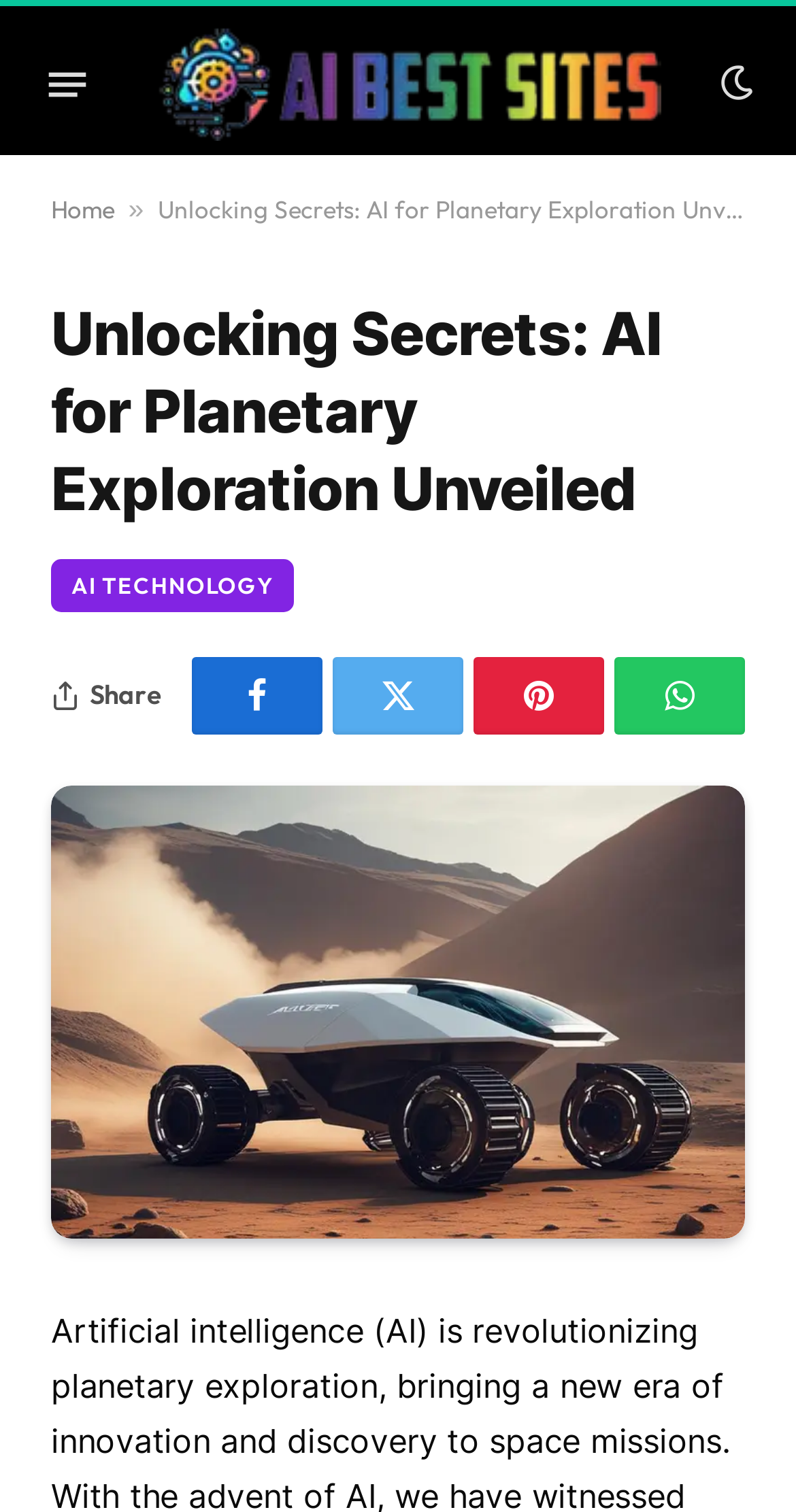Kindly respond to the following question with a single word or a brief phrase: 
What is the title of the main section?

Unlocking Secrets: AI for Planetary Exploration Unveiled